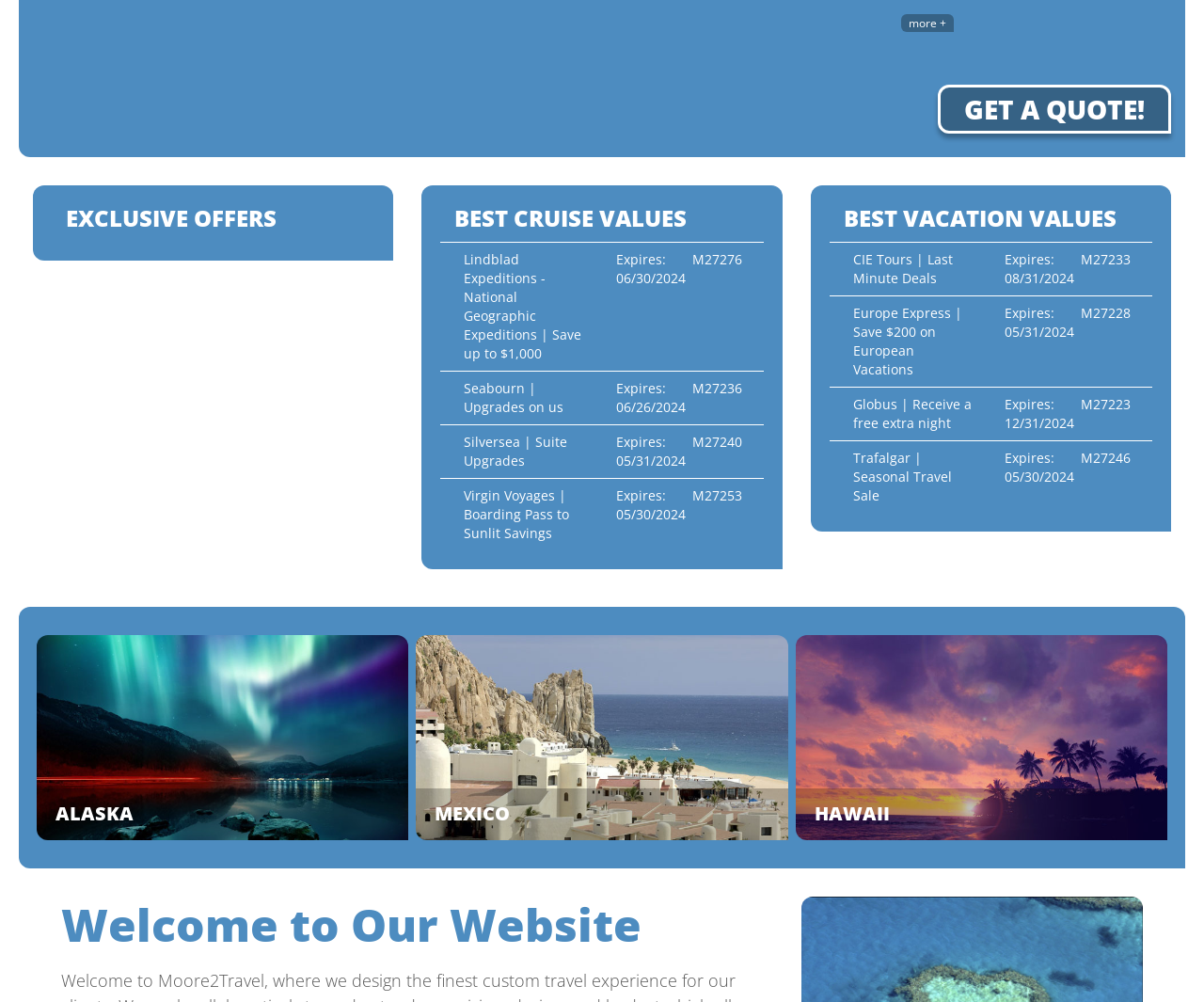Please determine the bounding box coordinates of the element's region to click in order to carry out the following instruction: "Discover Hawaii vacation packages". The coordinates should be four float numbers between 0 and 1, i.e., [left, top, right, bottom].

[0.676, 0.907, 0.719, 0.928]